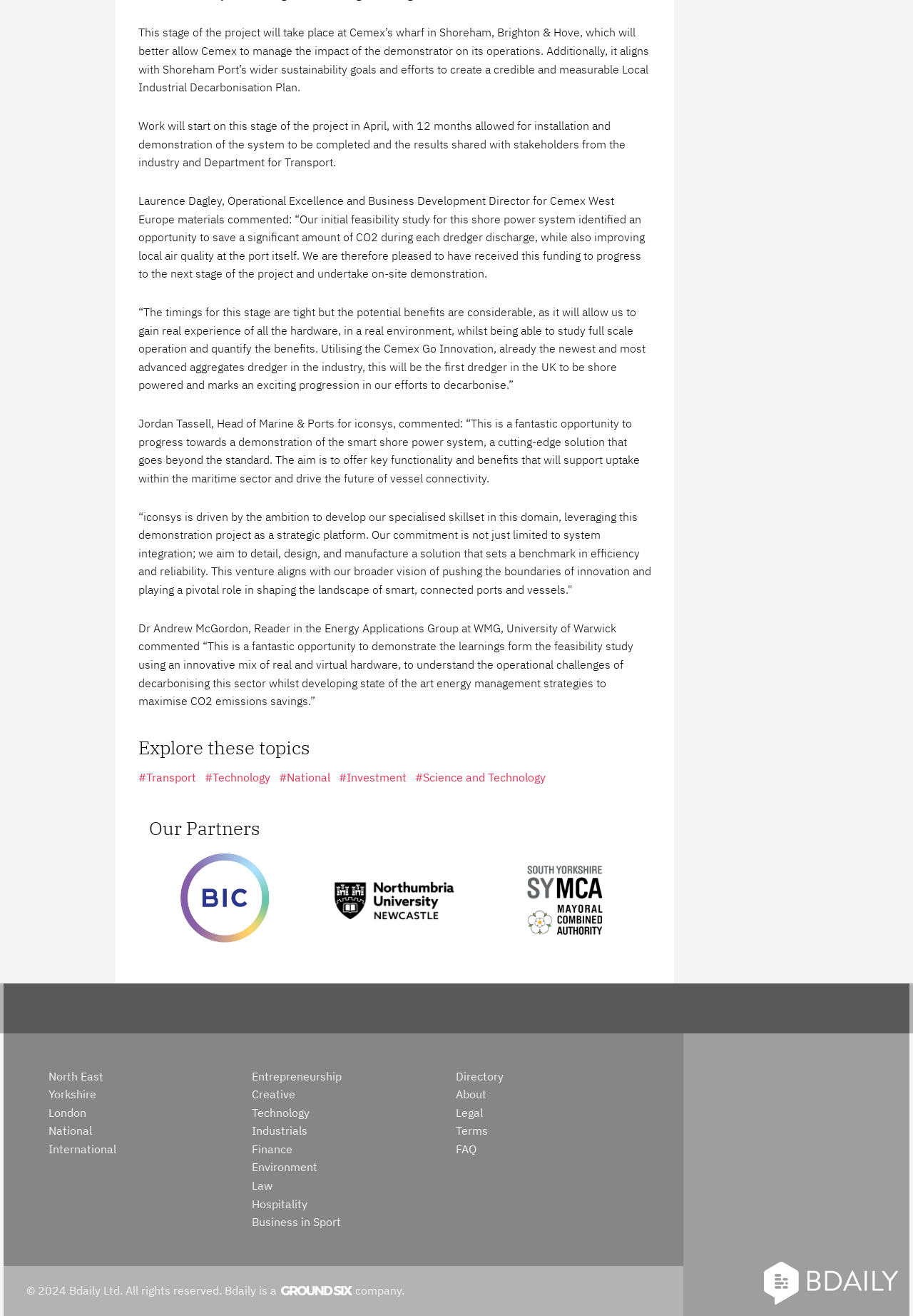Who is the Operational Excellence and Business Development Director for Cemex West Europe materials?
Identify the answer in the screenshot and reply with a single word or phrase.

Laurence Dagley